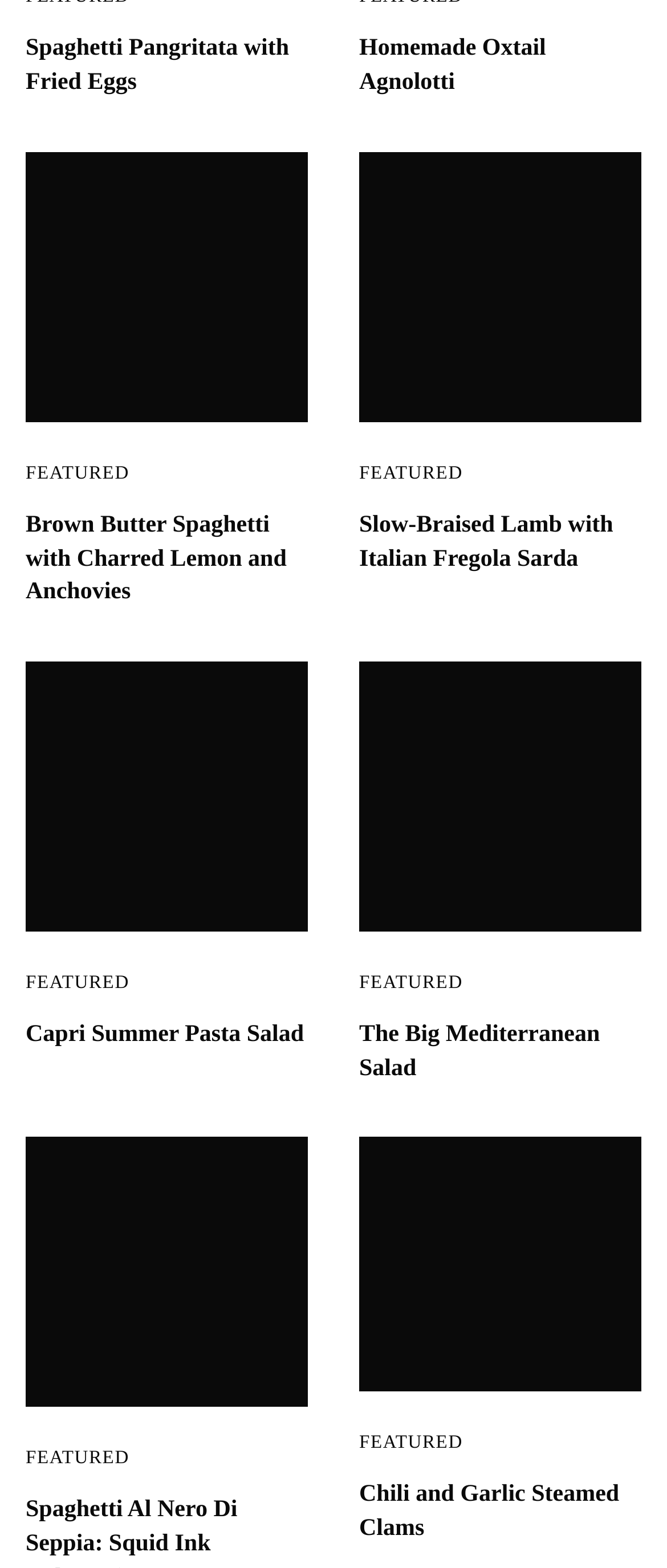Provide the bounding box coordinates of the area you need to click to execute the following instruction: "Go to the Monster Blog category".

None